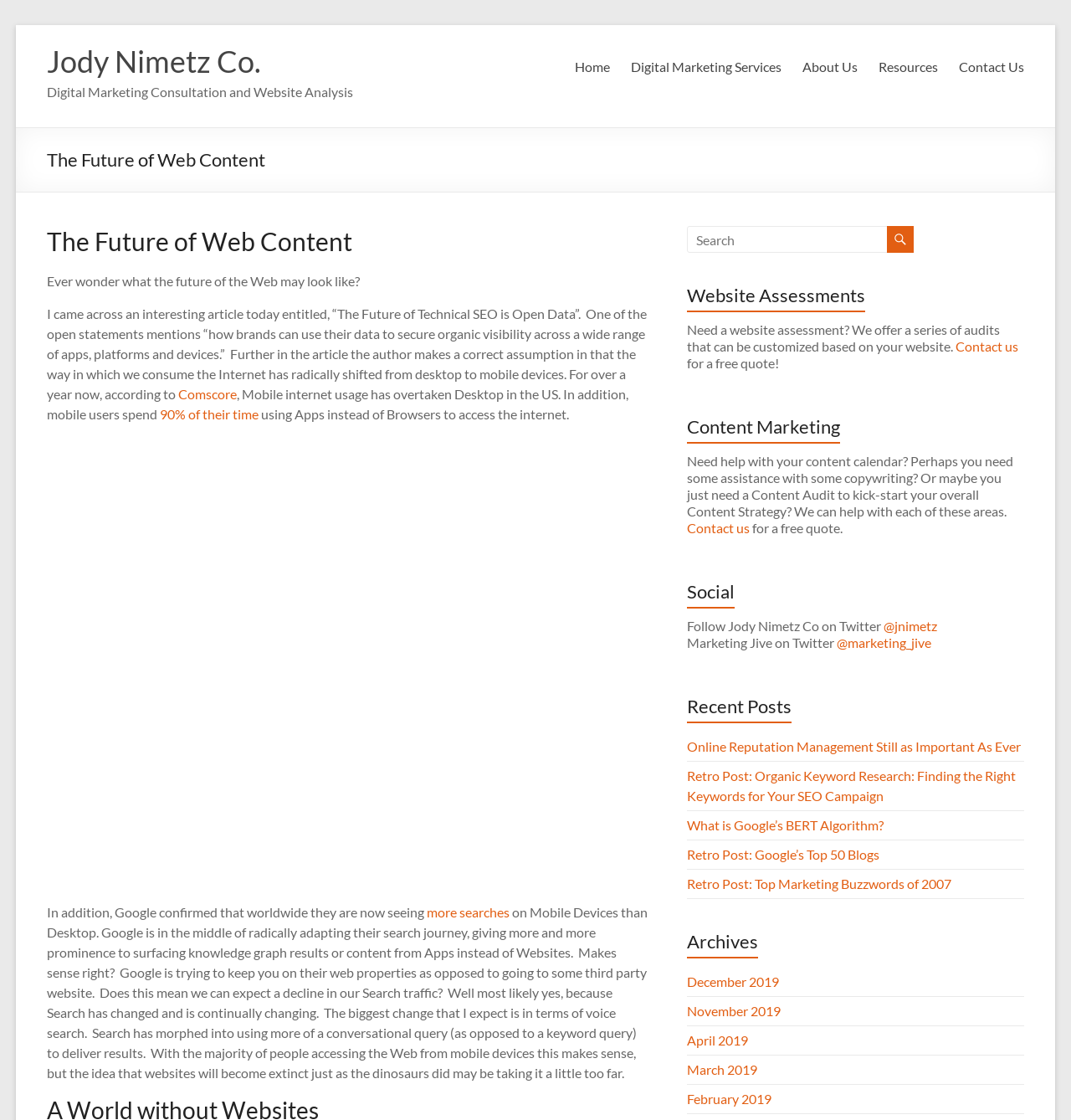Locate the bounding box coordinates of the clickable region to complete the following instruction: "Follow Jody Nimetz Co on Twitter."

[0.825, 0.552, 0.875, 0.566]